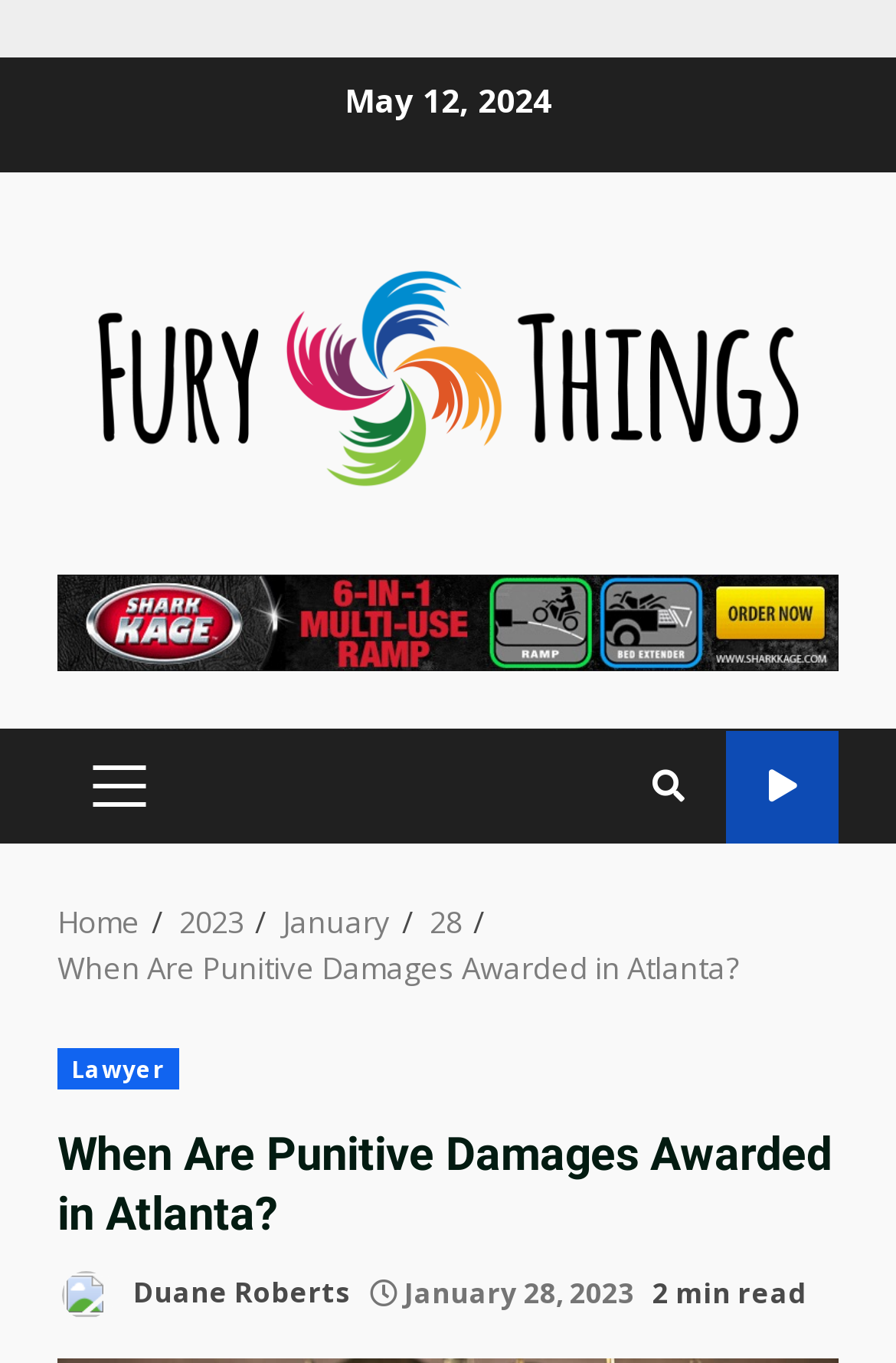Locate the bounding box coordinates of the element that needs to be clicked to carry out the instruction: "visit lawyer page". The coordinates should be given as four float numbers ranging from 0 to 1, i.e., [left, top, right, bottom].

[0.064, 0.769, 0.199, 0.8]